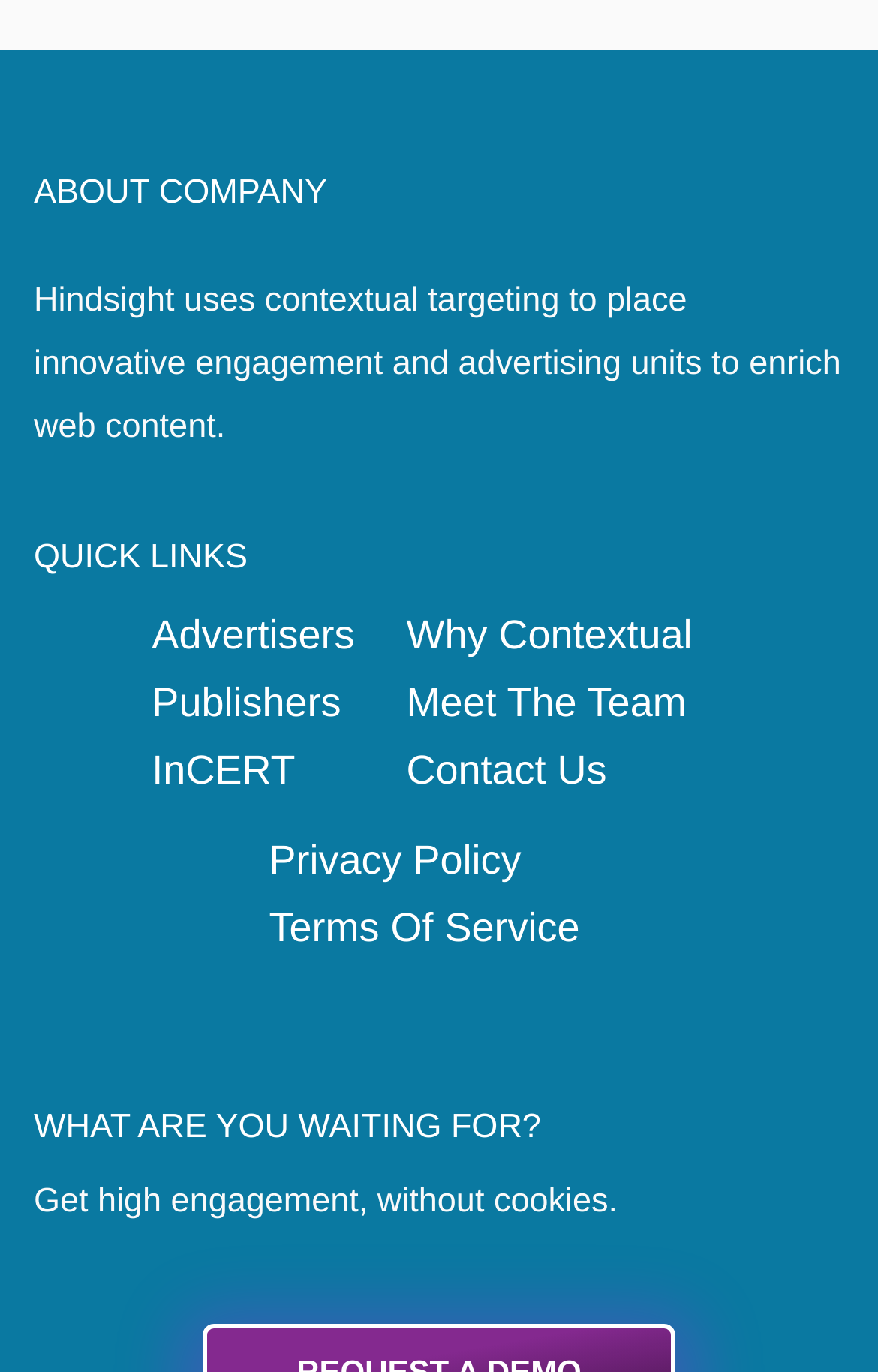What are the two main categories of links?
Give a one-word or short phrase answer based on the image.

Quick links and others